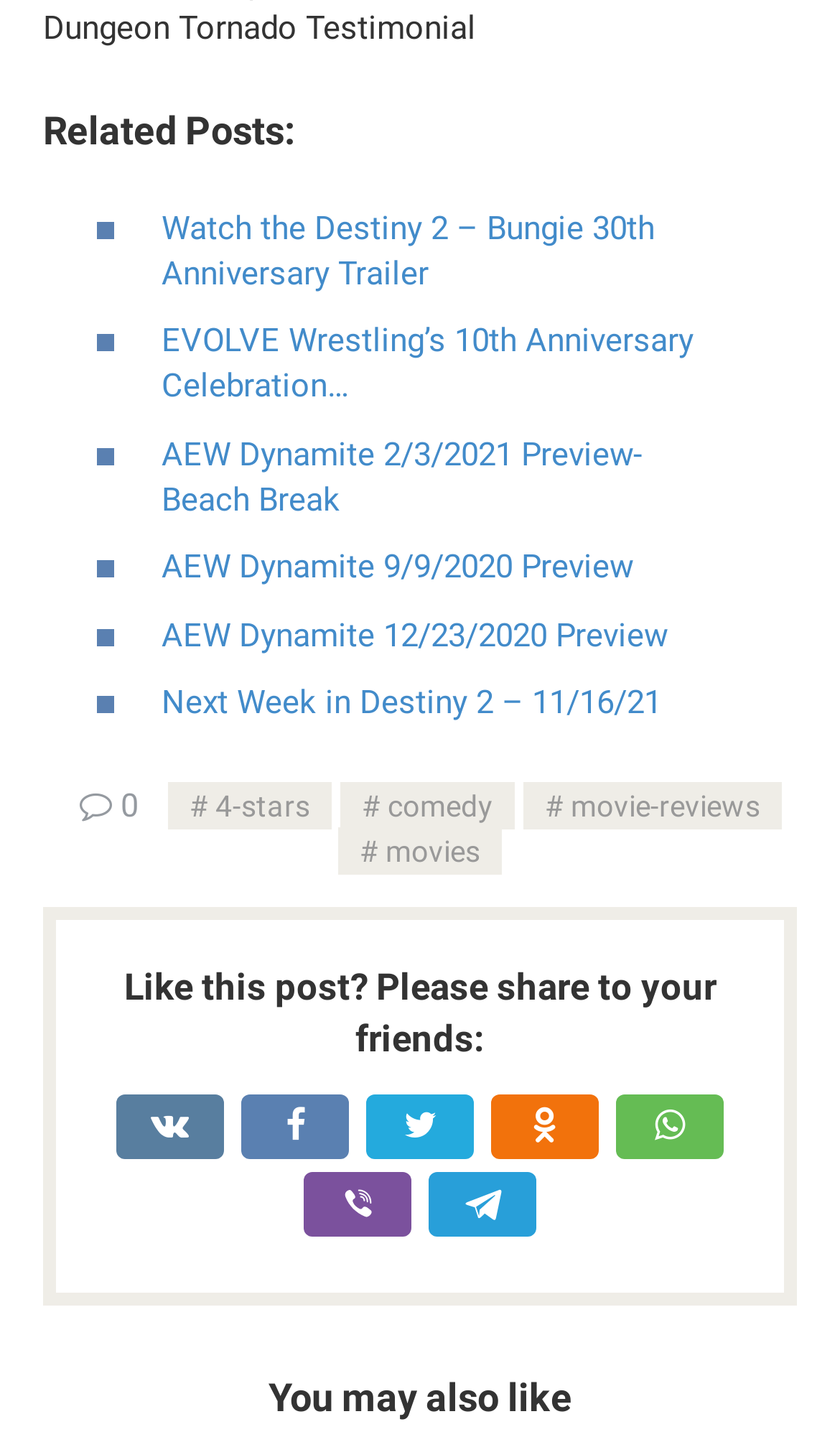Identify the bounding box coordinates for the region of the element that should be clicked to carry out the instruction: "Read the Destiny 2 – Bungie 30th Anniversary Trailer article". The bounding box coordinates should be four float numbers between 0 and 1, i.e., [left, top, right, bottom].

[0.192, 0.145, 0.779, 0.204]